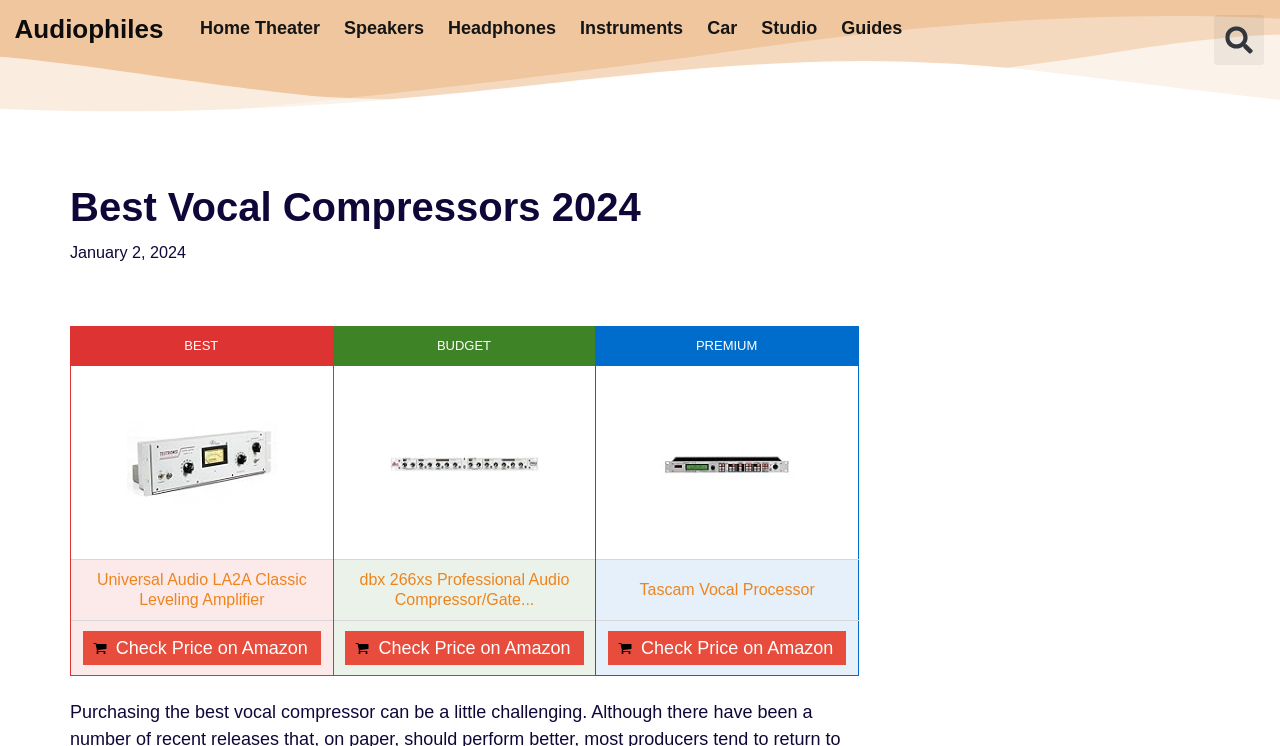Analyze the image and deliver a detailed answer to the question: How many vocal compressors are compared in the table?

By examining the table, we can see that there are three vocal compressors being compared: 'Universal Audio LA2A Classic Leveling Amplifier', 'dbx 266xs Professional Audio Compressor/Gate...', and 'Tascam Vocal Processor'.